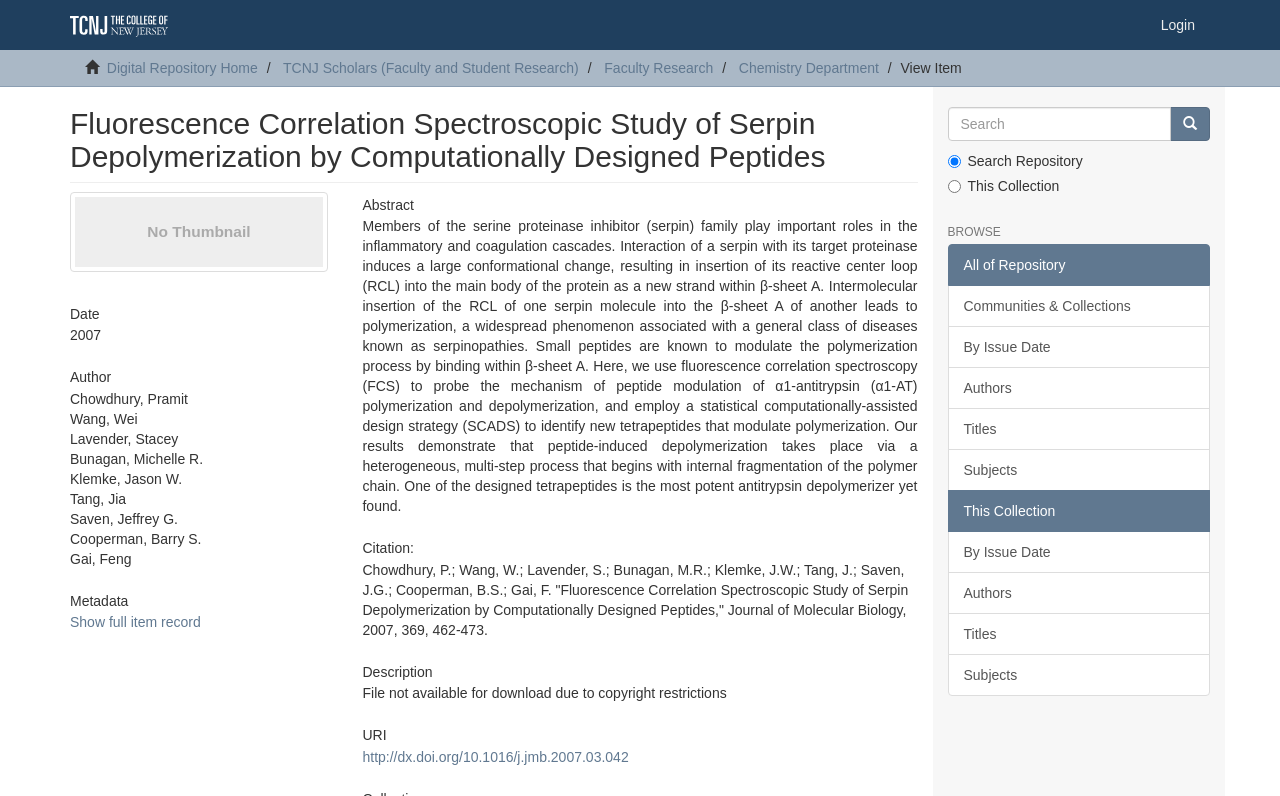Find the bounding box of the web element that fits this description: "Authors".

[0.74, 0.719, 0.945, 0.772]